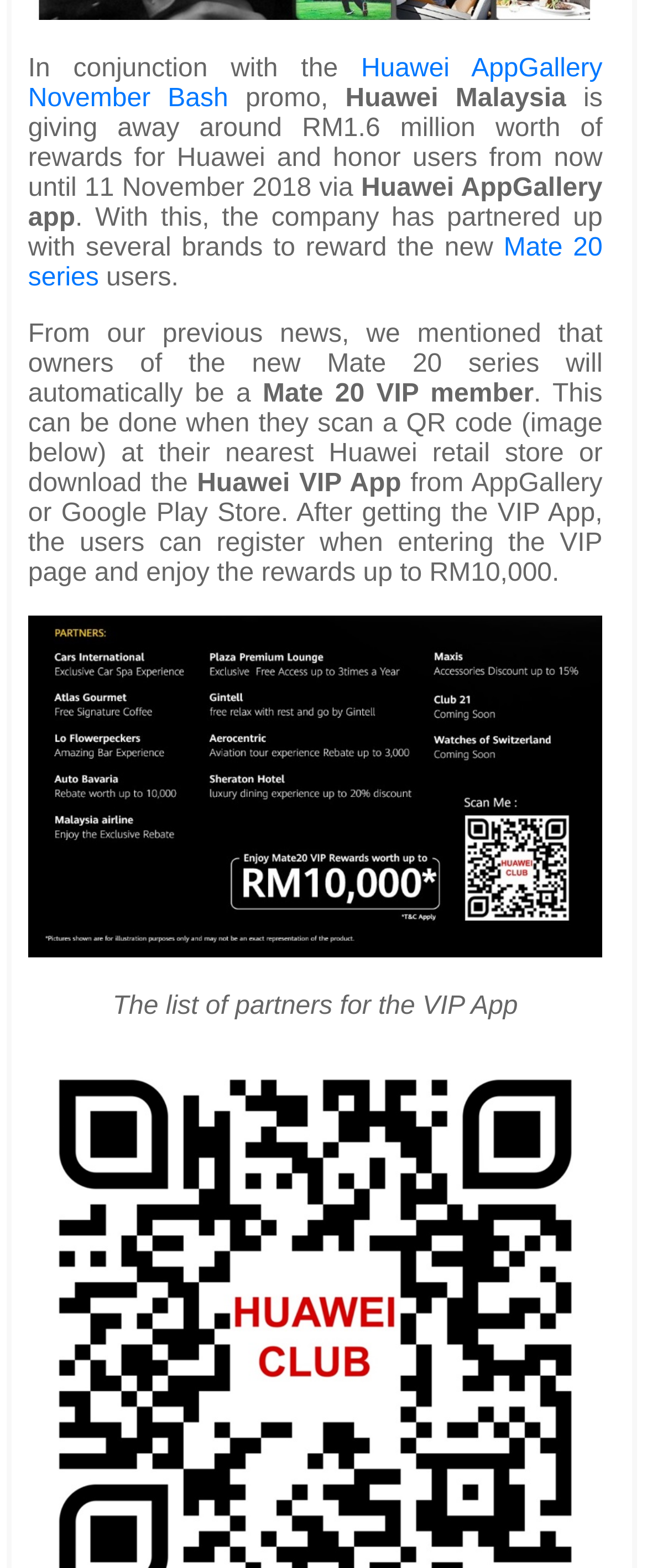Find the coordinates for the bounding box of the element with this description: "iPad & Tablet".

[0.714, 0.517, 0.955, 0.535]